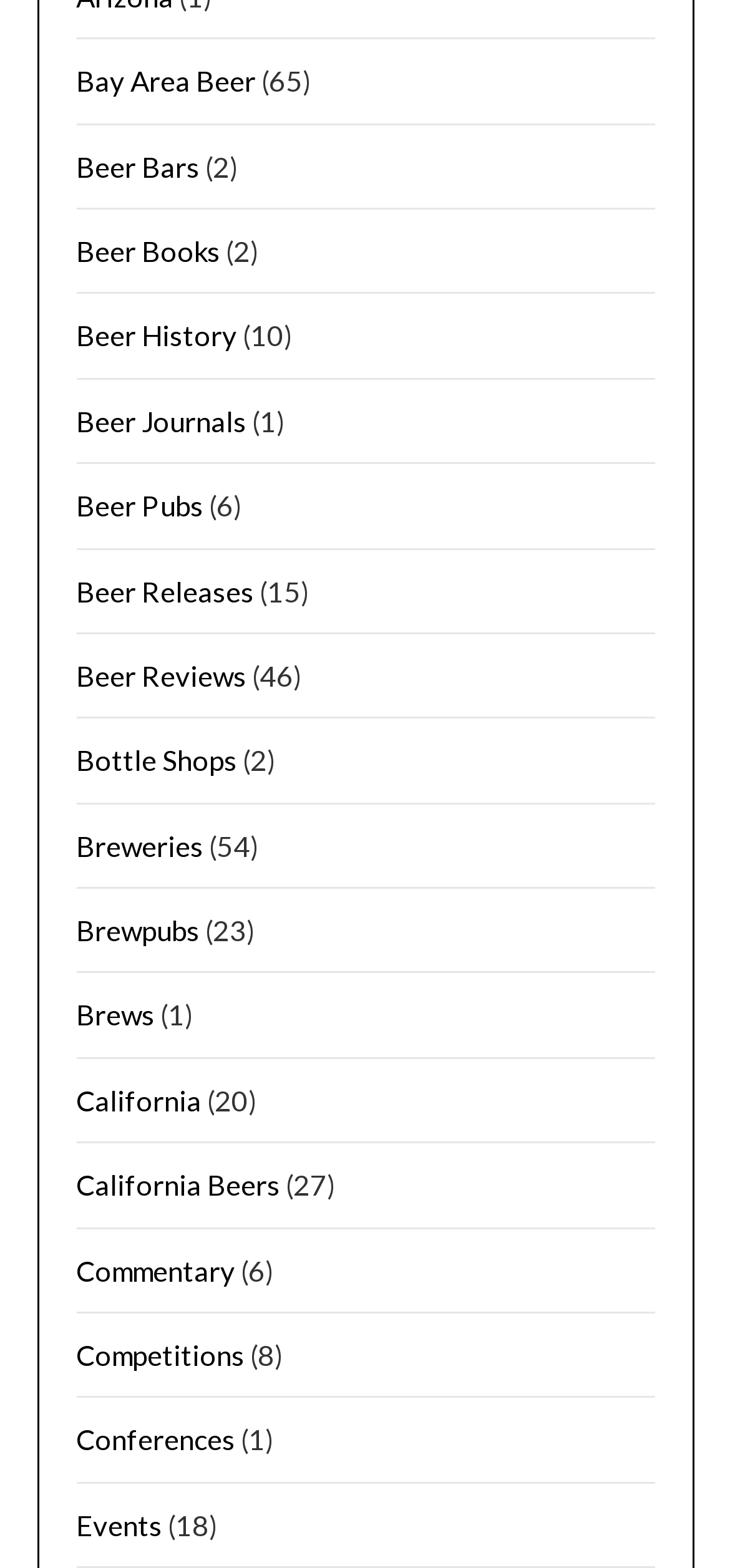What is the category with the most items? Observe the screenshot and provide a one-word or short phrase answer.

Breweries